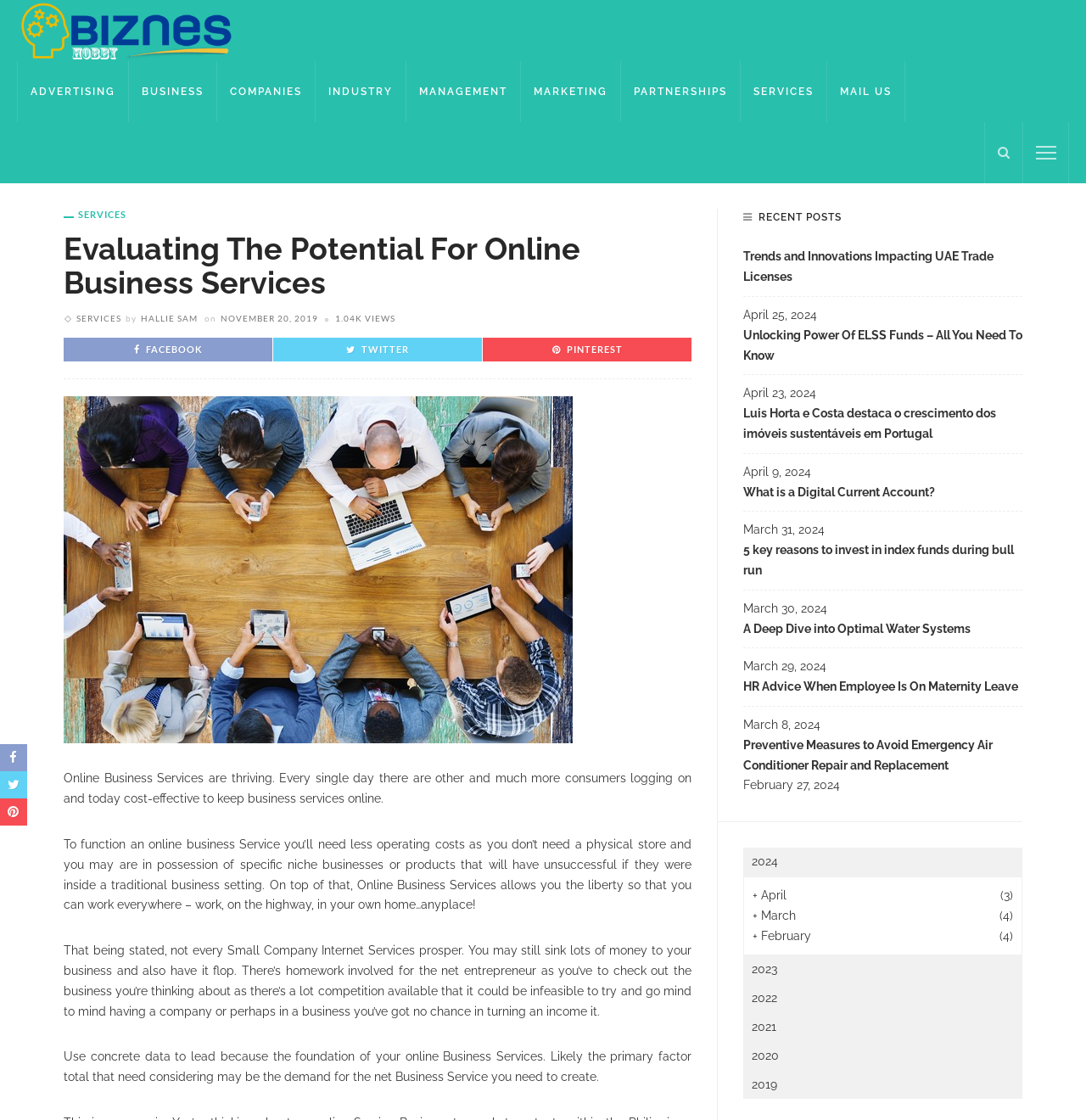Use a single word or phrase to answer the question: 
Who is the author of the article?

HALLIE SAM